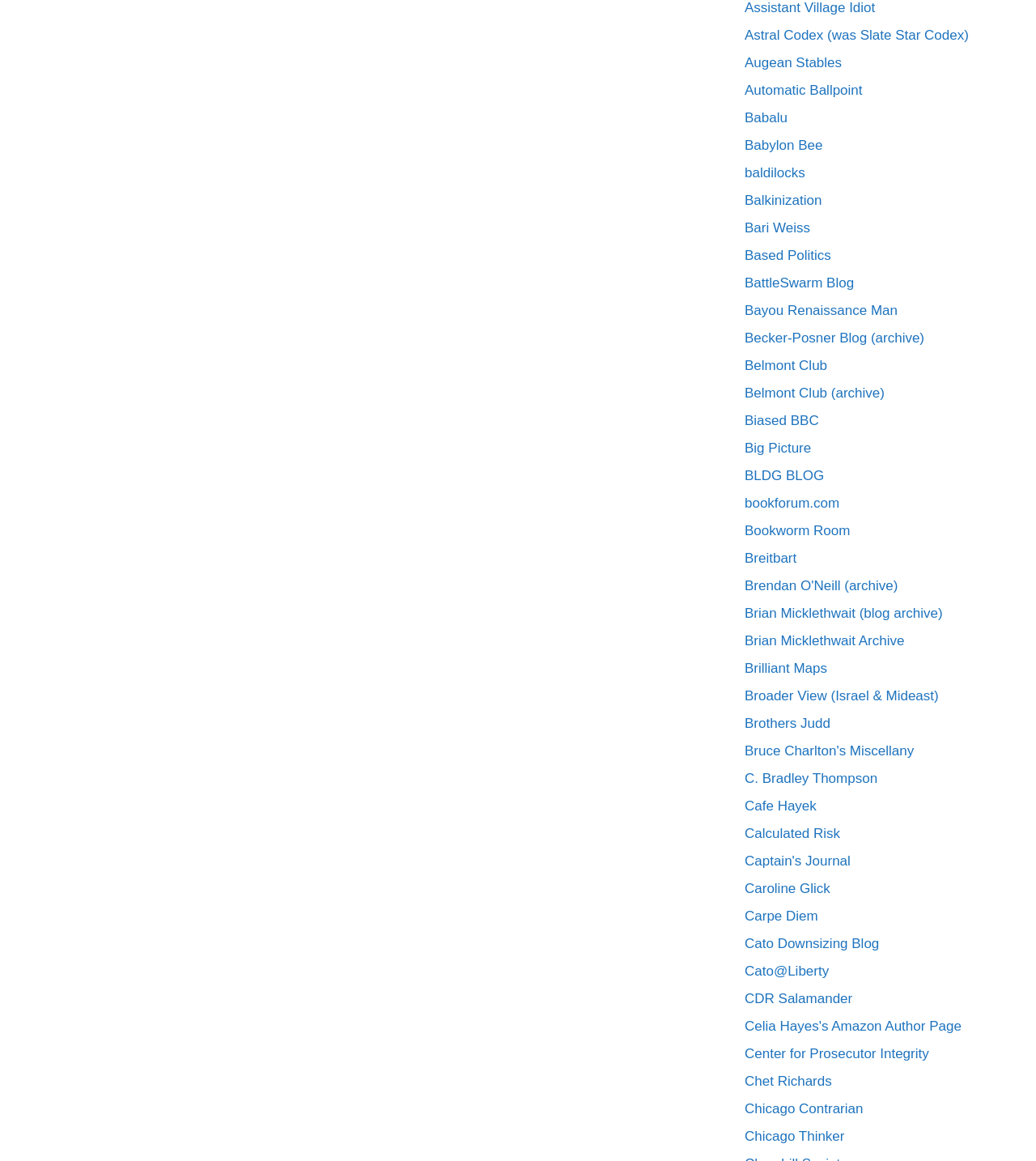How many links have a name that starts with 'B'?
Refer to the image and provide a one-word or short phrase answer.

14